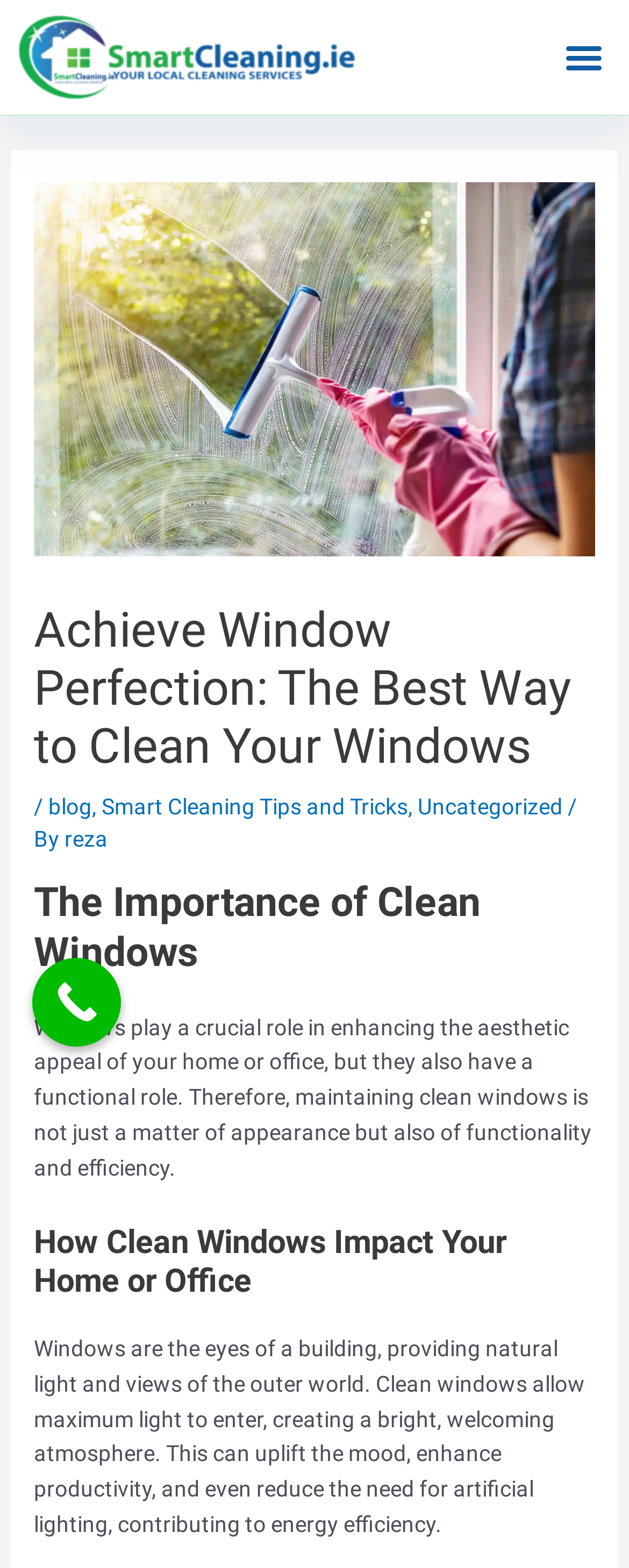What is the effect of clean windows on a building?
Using the image, provide a detailed and thorough answer to the question.

As mentioned in the webpage, clean windows allow maximum light to enter, creating a bright, welcoming atmosphere, which can uplift the mood, enhance productivity, and even reduce the need for artificial lighting, contributing to energy efficiency.